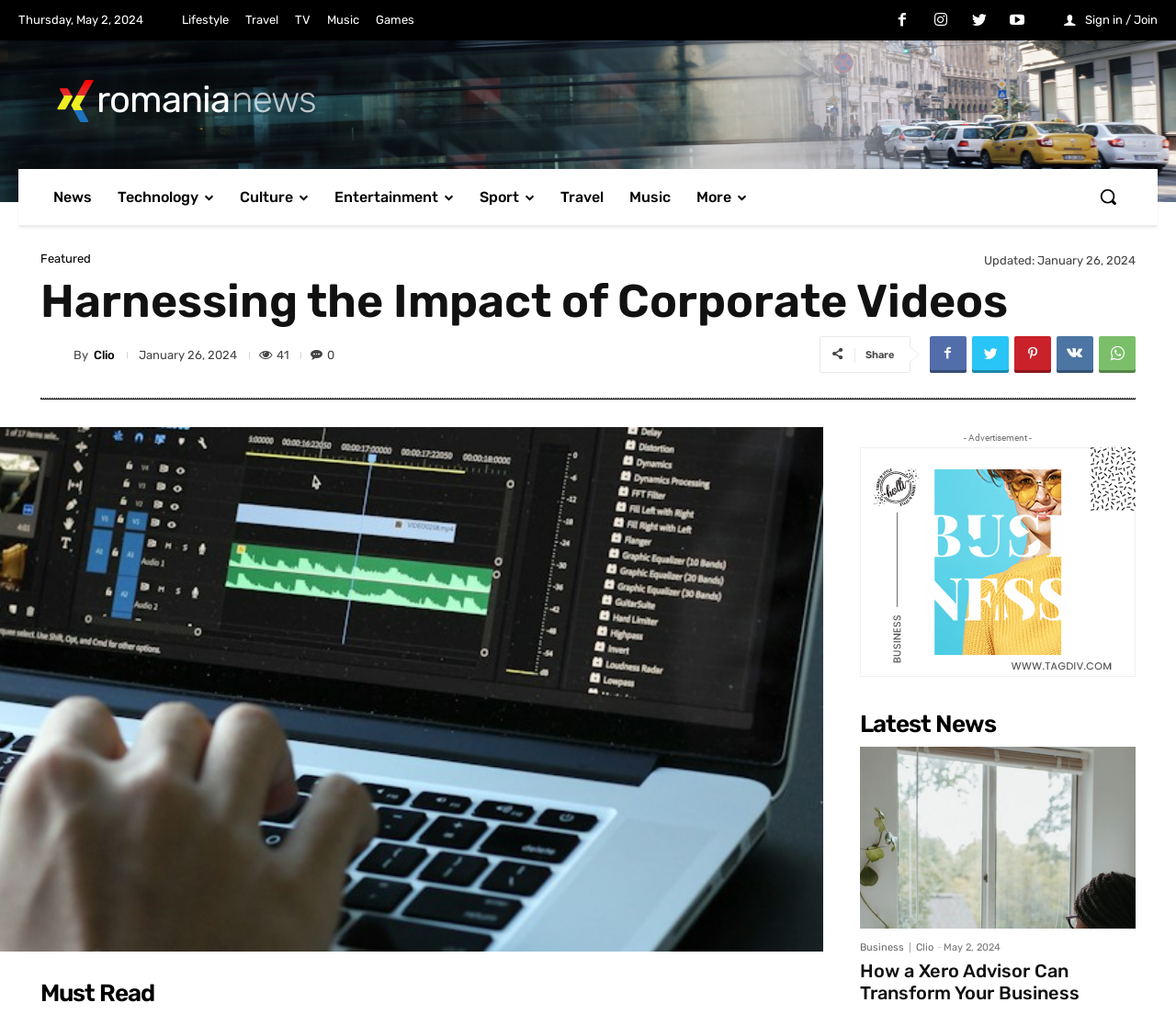Determine the bounding box coordinates of the UI element that matches the following description: "parent_node: By title="Clio"". The coordinates should be four float numbers between 0 and 1 in the format [left, top, right, bottom].

[0.034, 0.336, 0.062, 0.363]